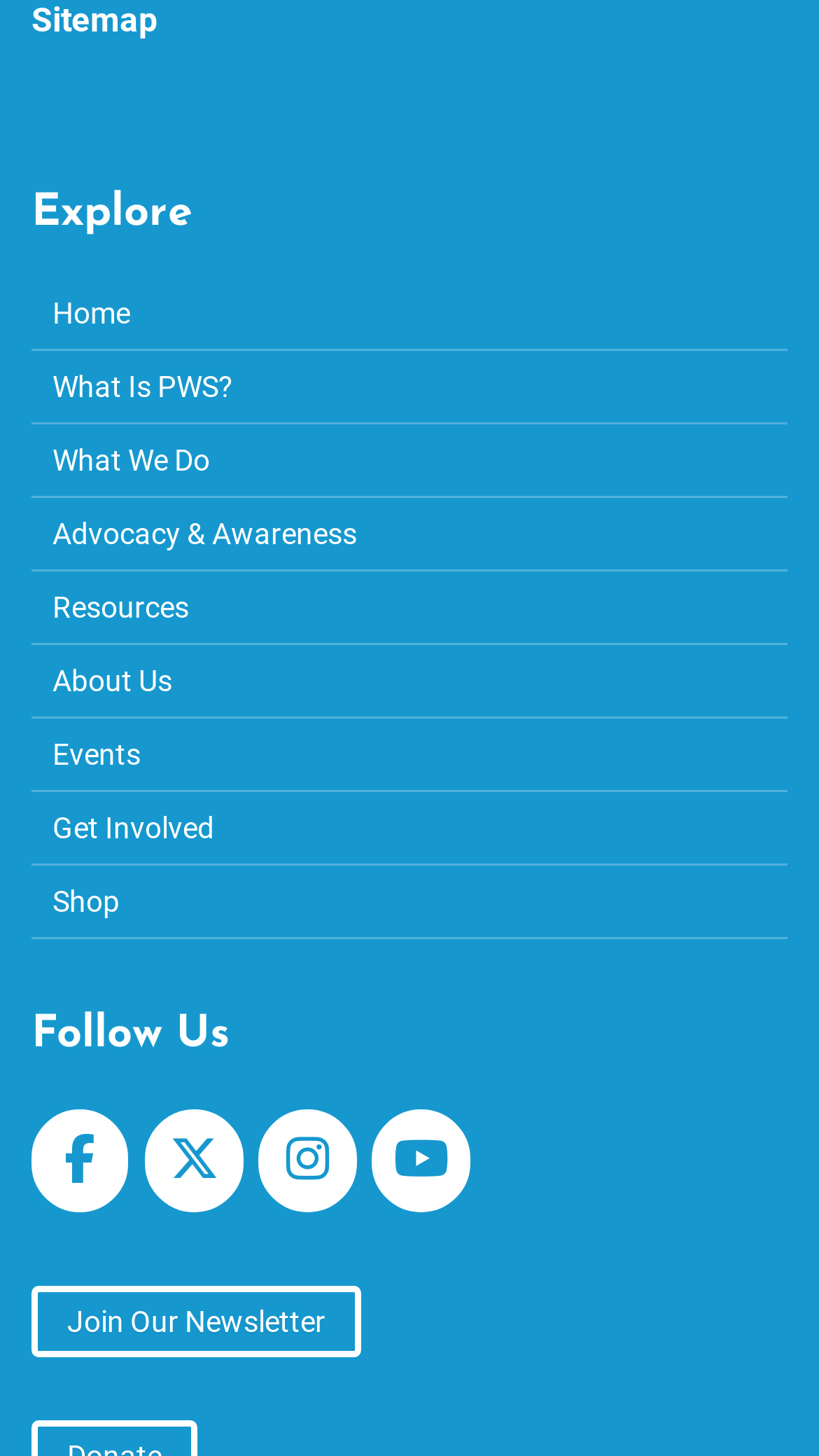Bounding box coordinates should be provided in the format (top-left x, top-left y, bottom-right x, bottom-right y) with all values between 0 and 1. Identify the bounding box for this UI element: Join Our Newsletter

[0.038, 0.883, 0.441, 0.932]